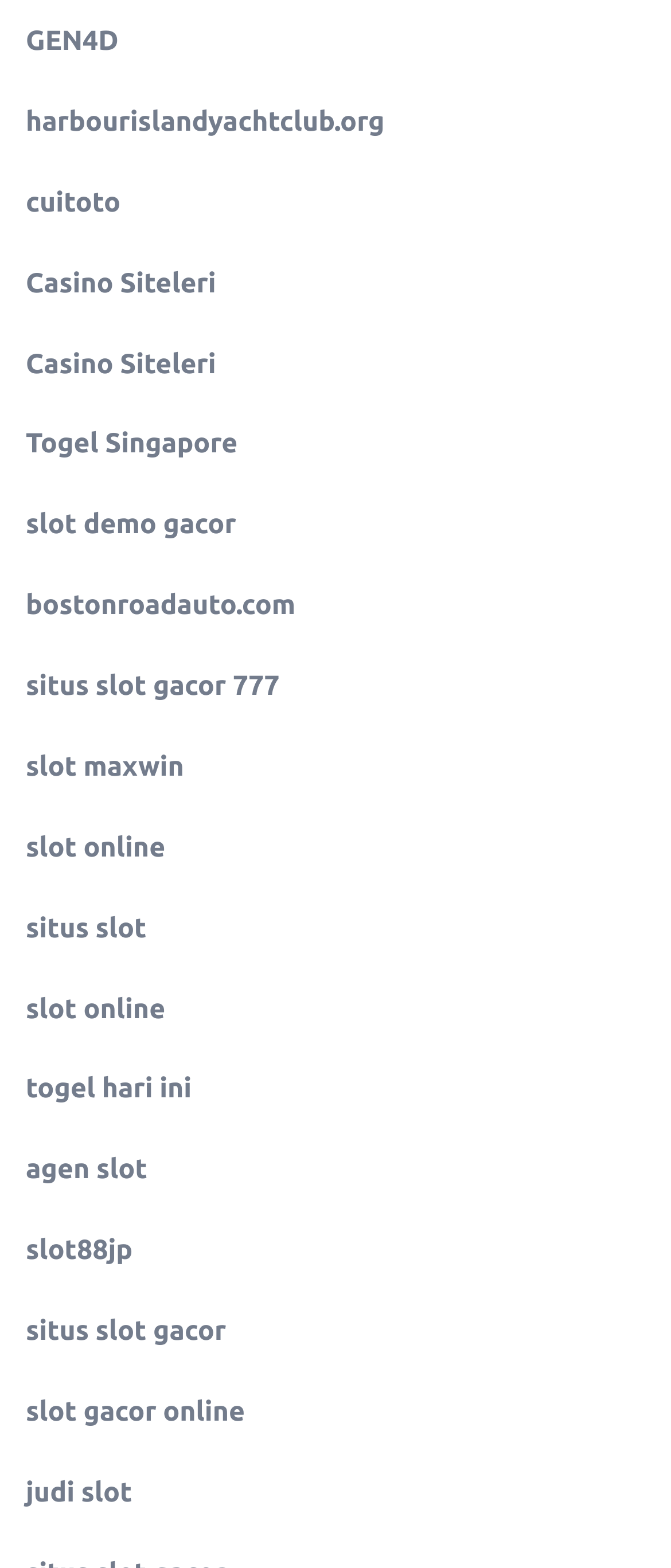Use a single word or phrase to answer the question: How many links are related to slots?

9